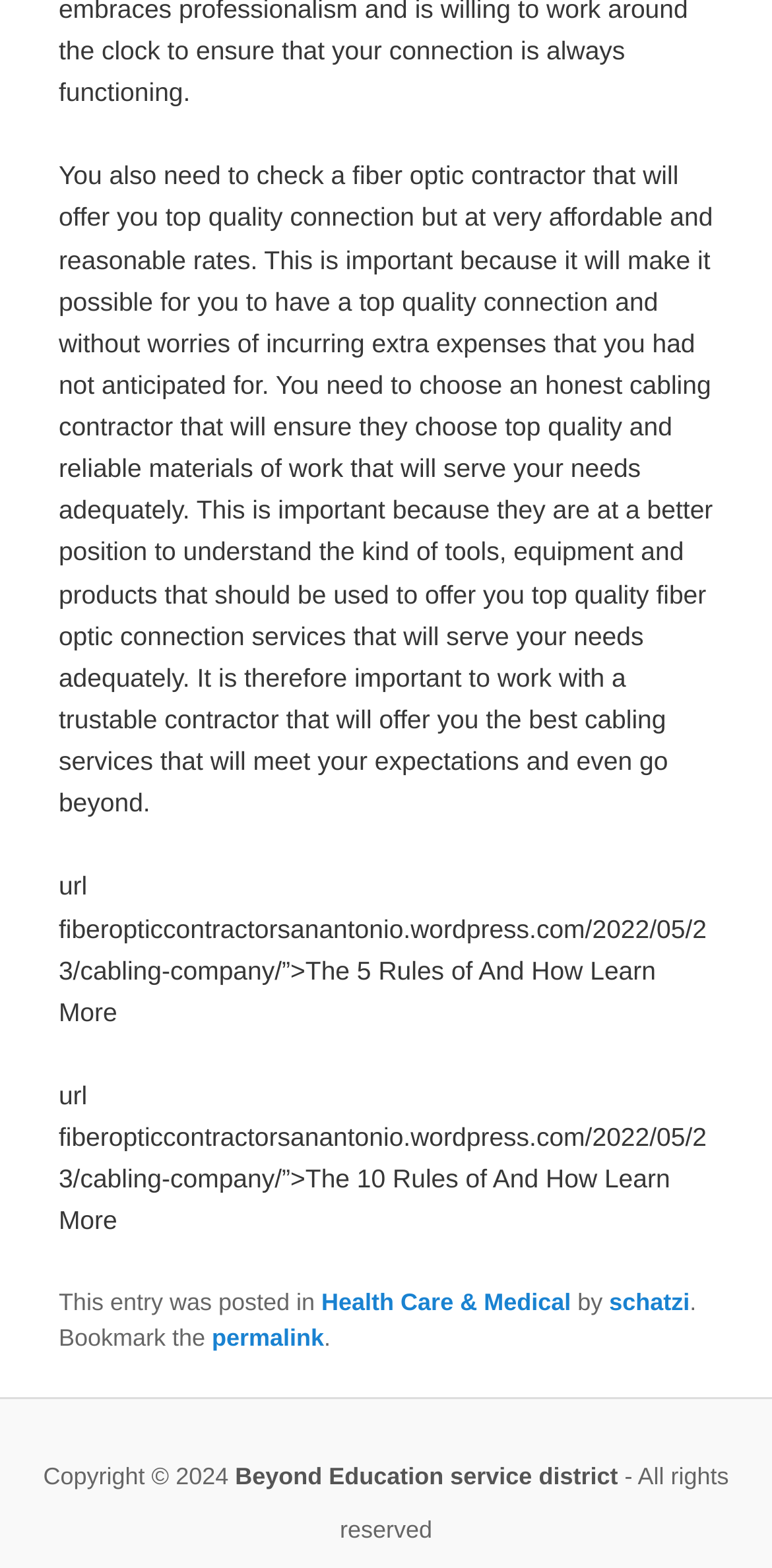What is the copyright year? Based on the image, give a response in one word or a short phrase.

2024